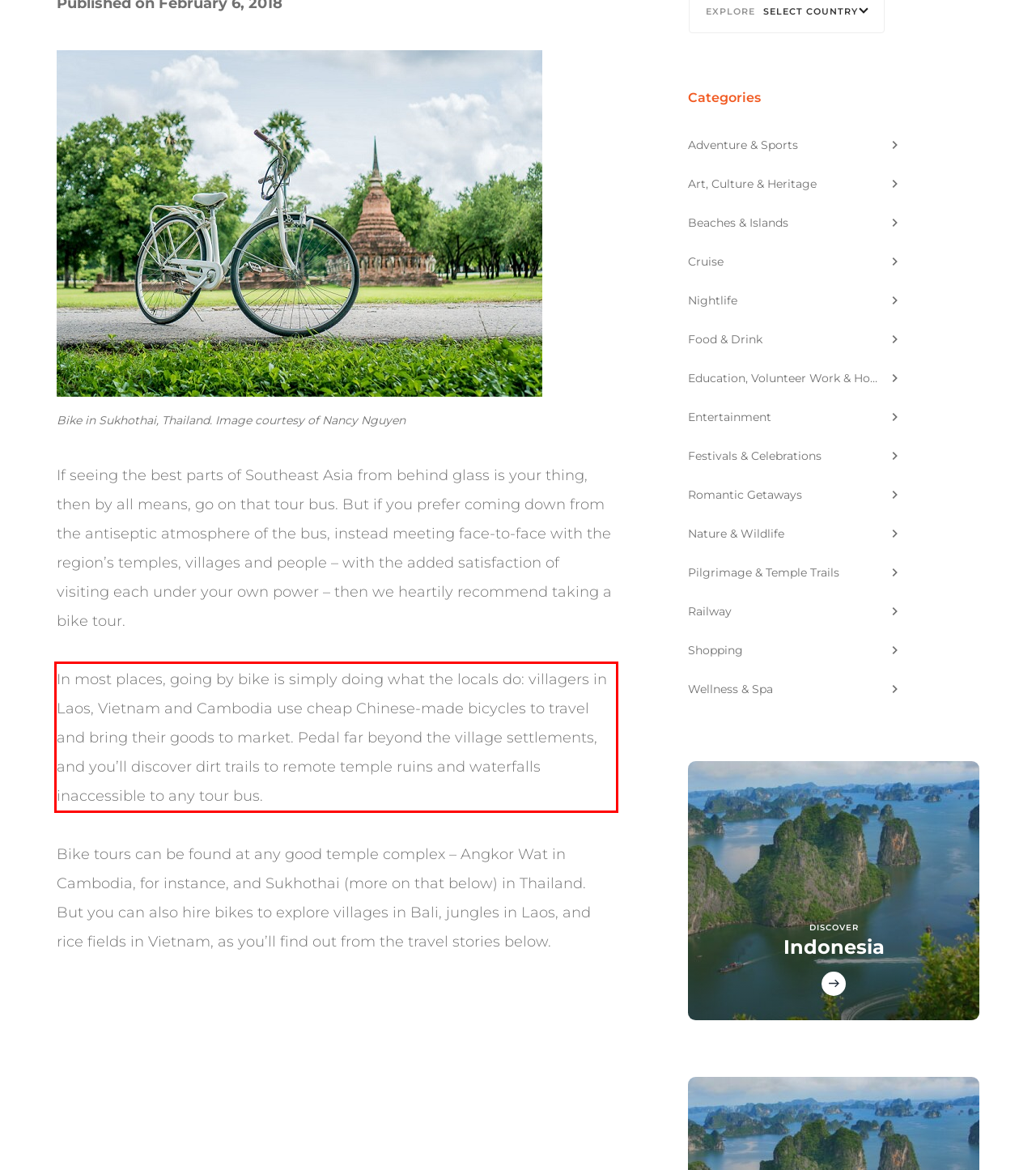With the given screenshot of a webpage, locate the red rectangle bounding box and extract the text content using OCR.

In most places, going by bike is simply doing what the locals do: villagers in Laos, Vietnam and Cambodia use cheap Chinese-made bicycles to travel and bring their goods to market. Pedal far beyond the village settlements, and you’ll discover dirt trails to remote temple ruins and waterfalls inaccessible to any tour bus.